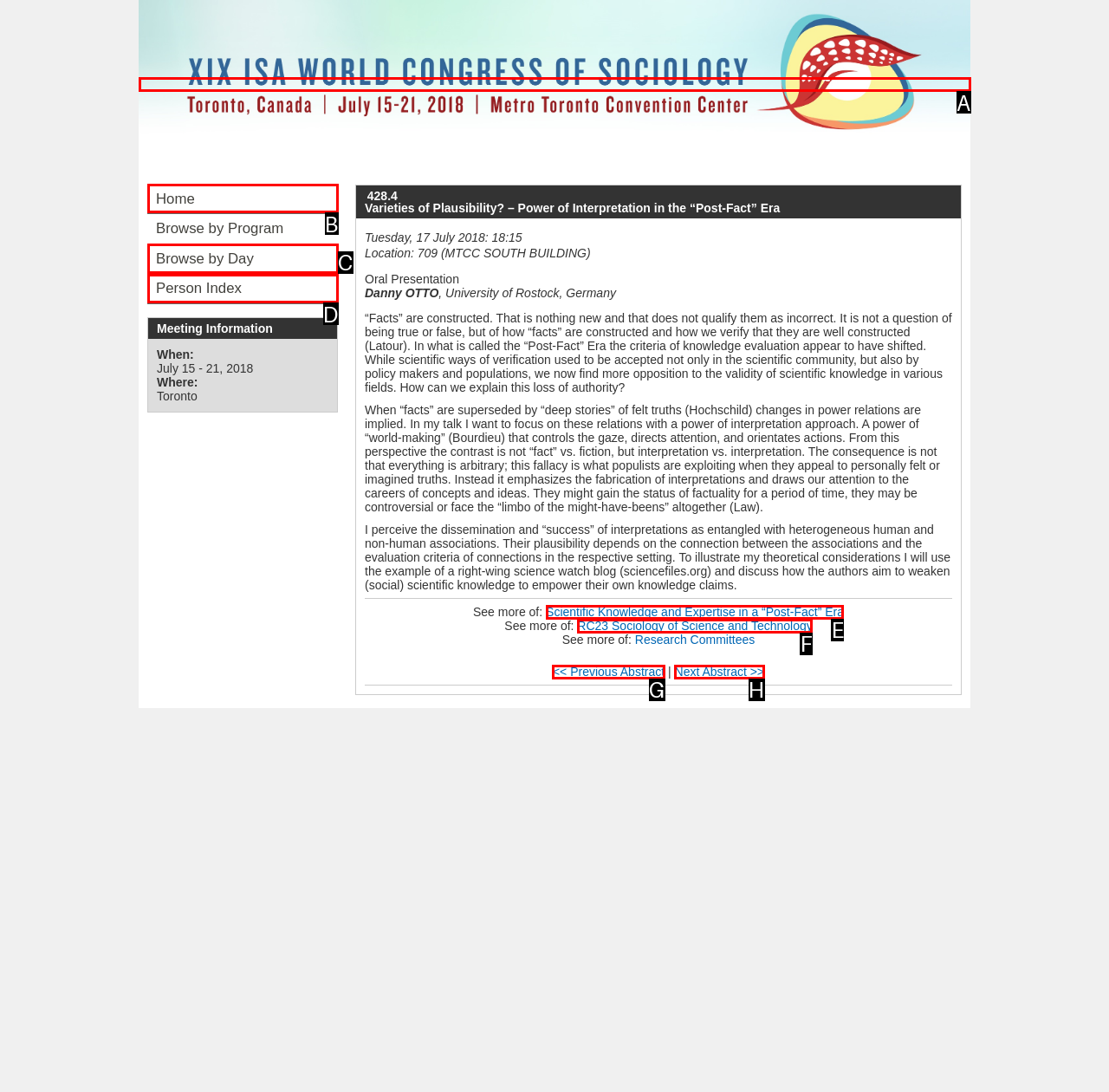Show which HTML element I need to click to perform this task: Go to the Home page Answer with the letter of the correct choice.

B